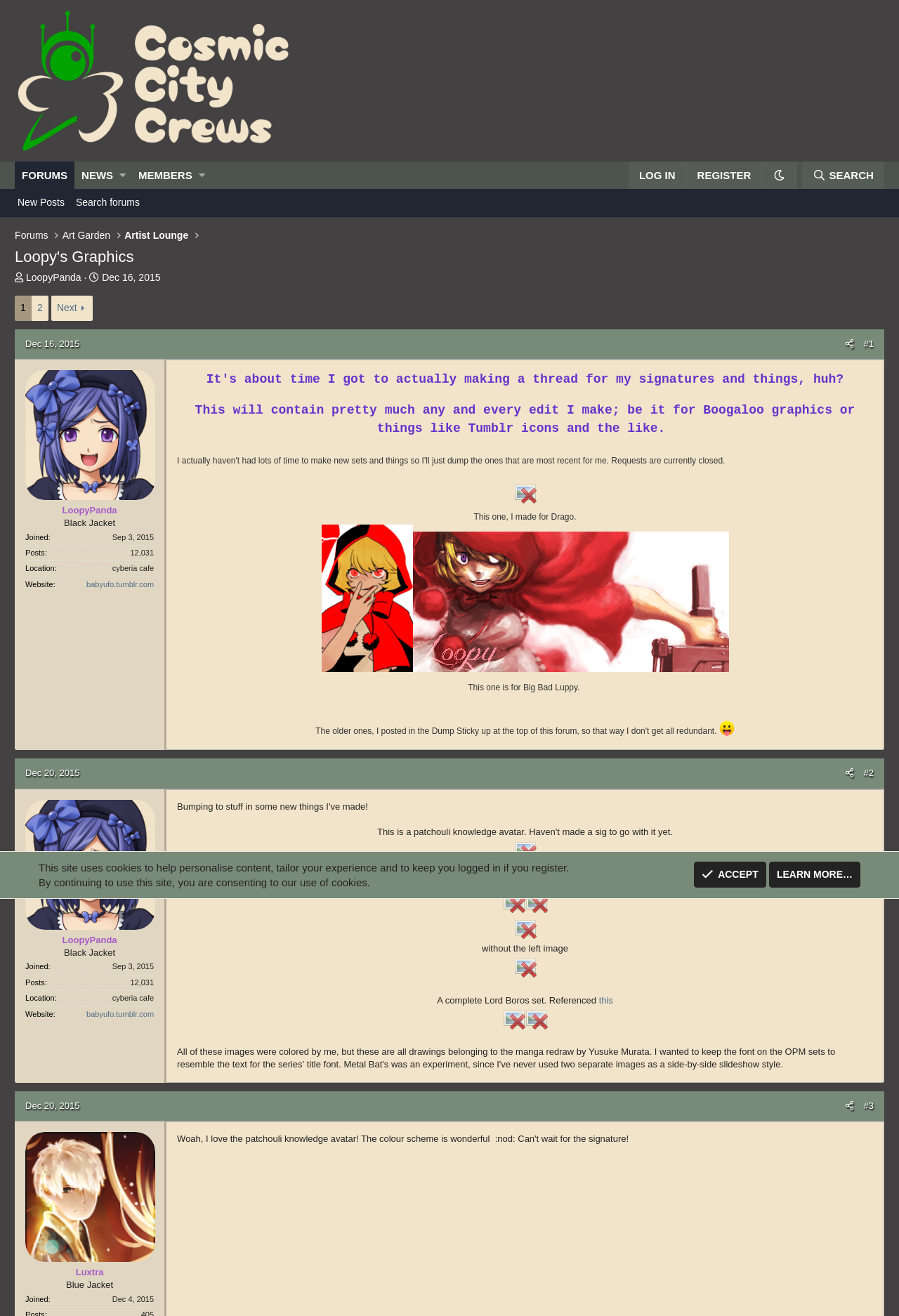Could you determine the bounding box coordinates of the clickable element to complete the instruction: "Check the thread starter's information"? Provide the coordinates as four float numbers between 0 and 1, i.e., [left, top, right, bottom].

[0.031, 0.206, 0.038, 0.34]